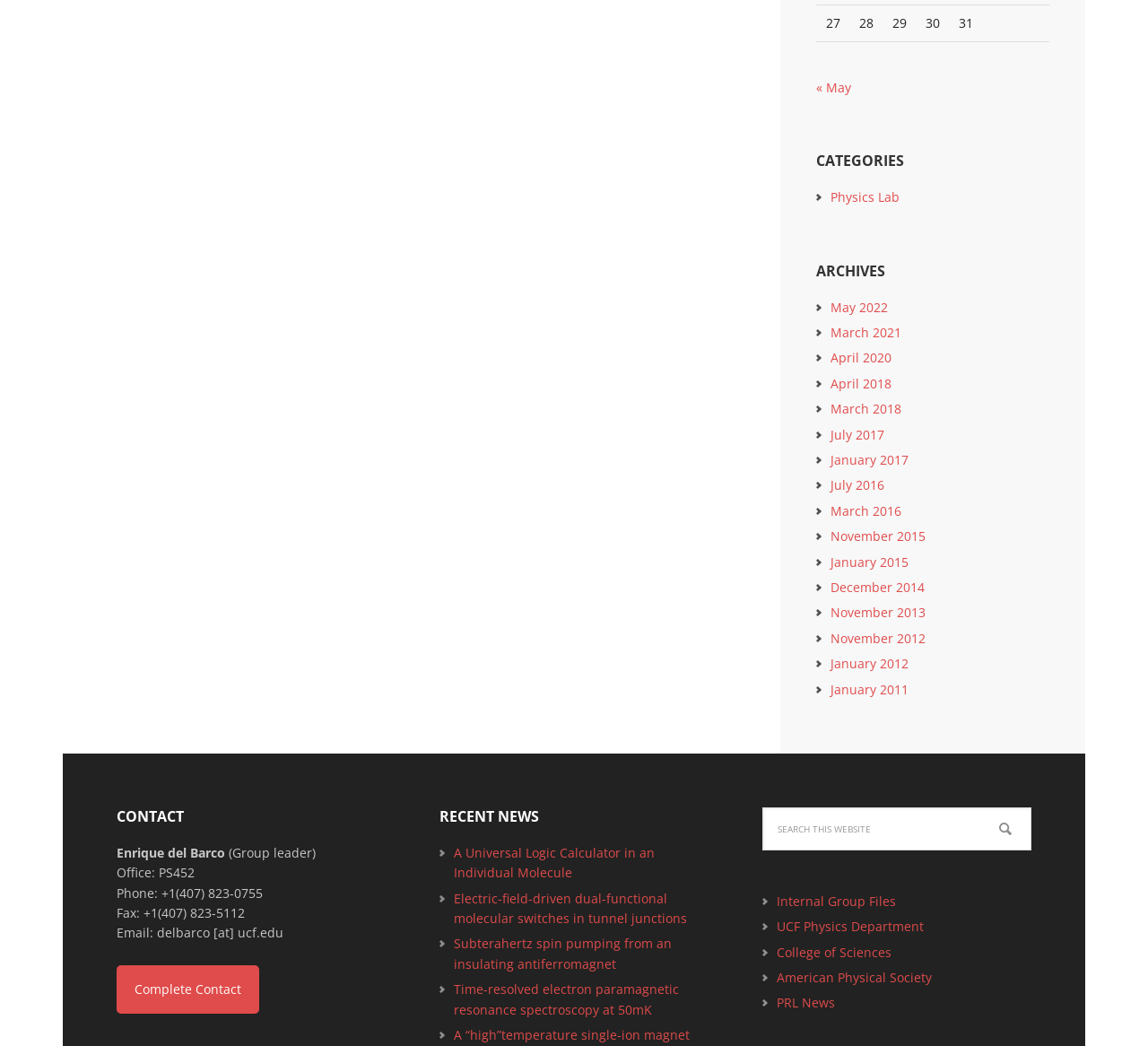Please provide a comprehensive answer to the question based on the screenshot: What is the title of the first news article in the 'RECENT NEWS' section?

The first news article in the 'RECENT NEWS' section is titled 'A Universal Logic Calculator in an Individual Molecule', which is a link.